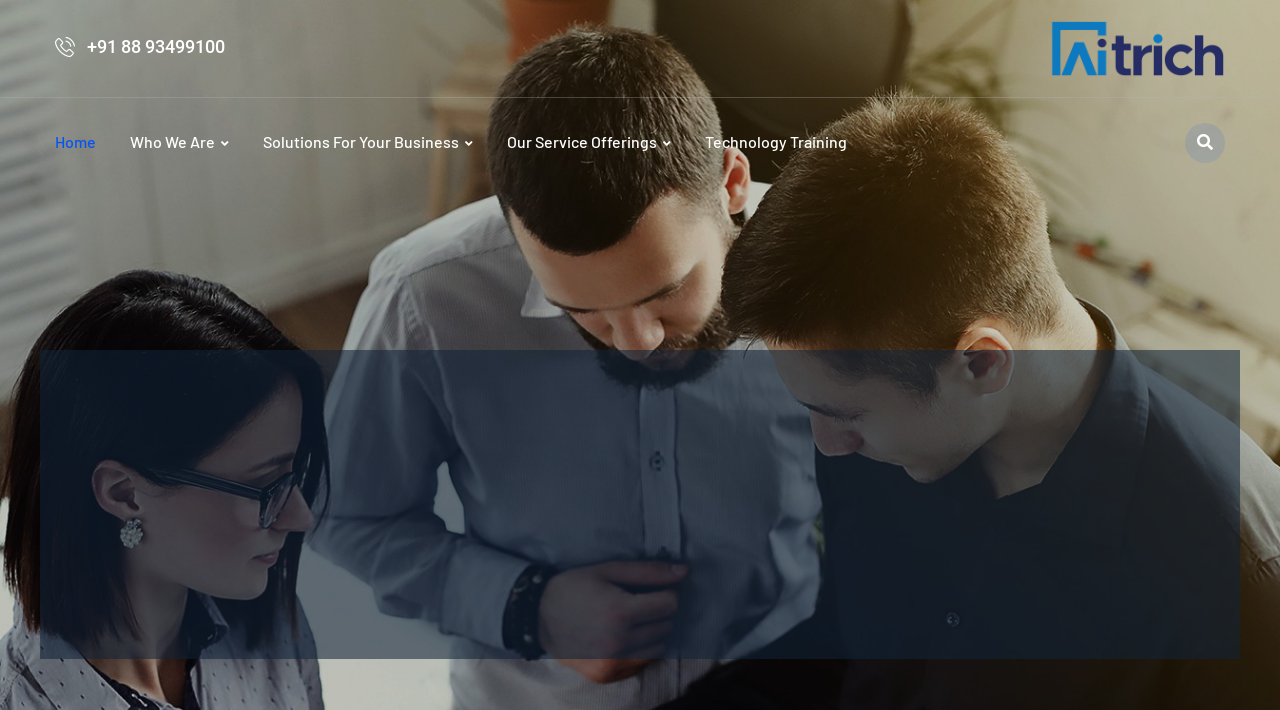Look at the image and answer the question in detail:
What is the phone number on the top left?

I found the phone number by looking at the top left corner of the webpage, where I saw a link with the text '+91 88 93499100'.